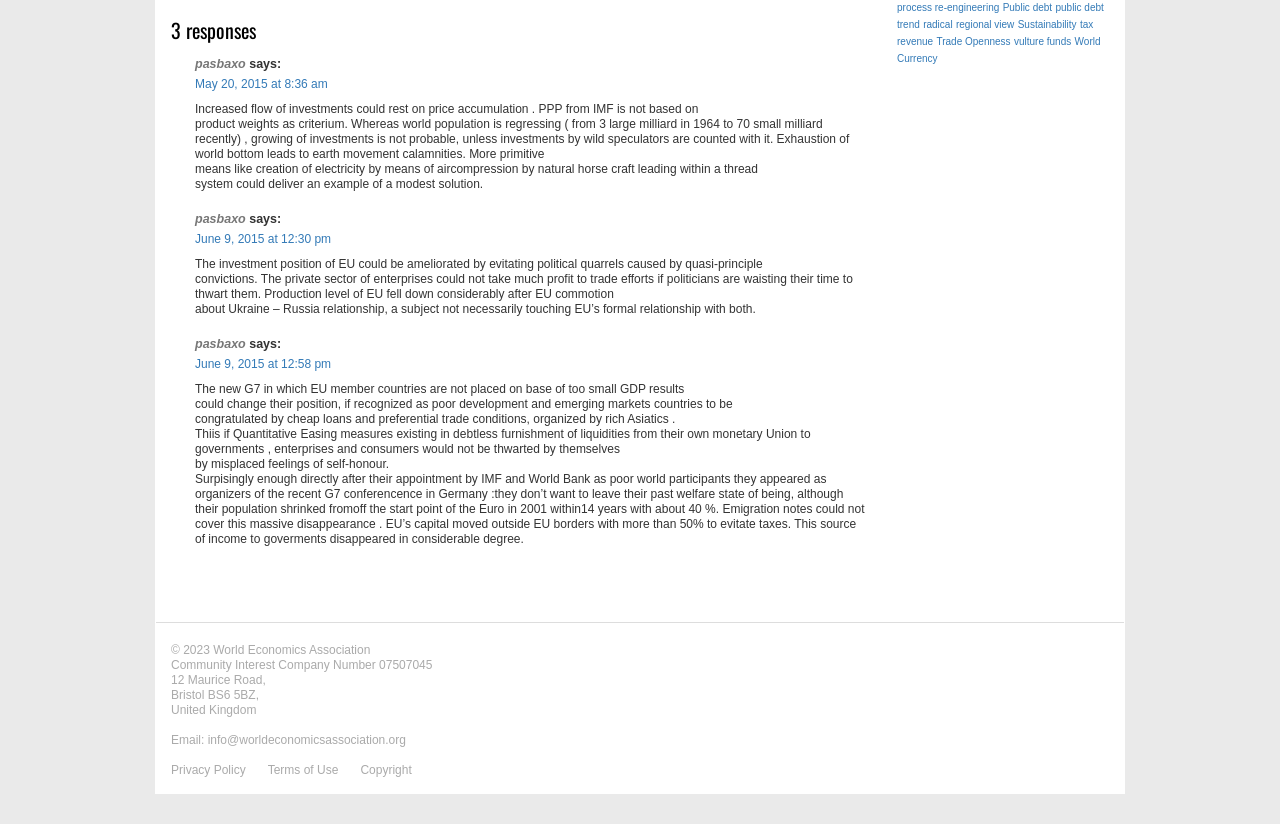Provide the bounding box coordinates for the UI element that is described as: "Trade Openness".

[0.732, 0.044, 0.79, 0.057]